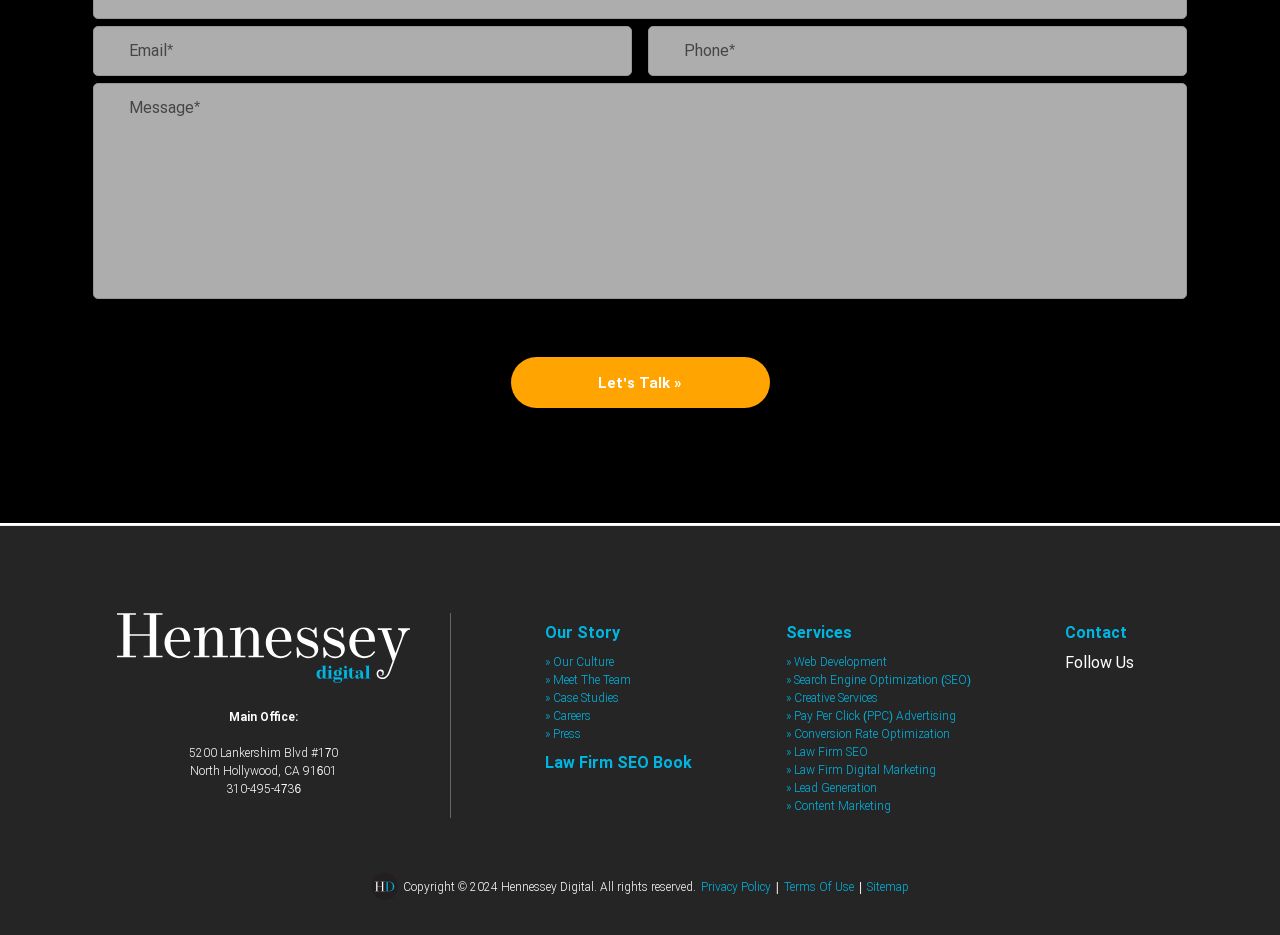Use a single word or phrase to answer the question:
What is the company's copyright information?

Copyright 2024 Hennessey Digital